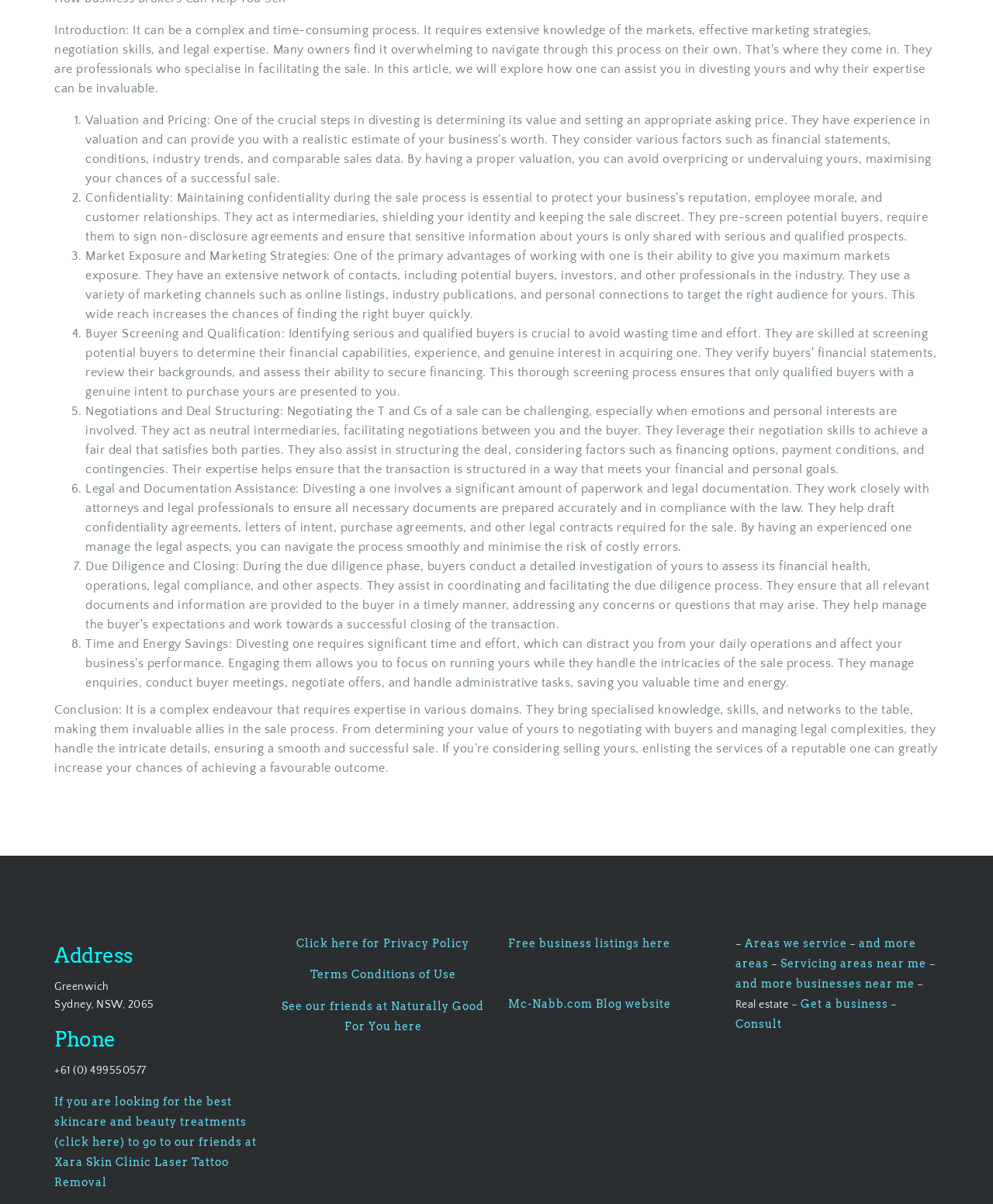Indicate the bounding box coordinates of the clickable region to achieve the following instruction: "Click the link to see our friends at Naturally Good For You."

[0.284, 0.83, 0.488, 0.857]